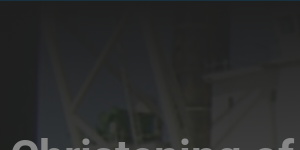Provide a thorough description of the image, including all visible elements.

The image captures a moment from the christening ceremony of the GeoSea ship Neptune. The focus is on a portion of the ship, showcasing the structural elements that contribute to its design. The background appears to be a mix of muted colors, highlighting the significance of the event. Below the image, the text reads "Christening of Neptune ship," emphasizing the ceremonial aspect of the occasion. This event took place in 2012 in Ostend, where Algeco played a crucial role in providing hospitality solutions for guests to enjoy views of the Neptune, ensuring it remained the center of attention during the celebration.